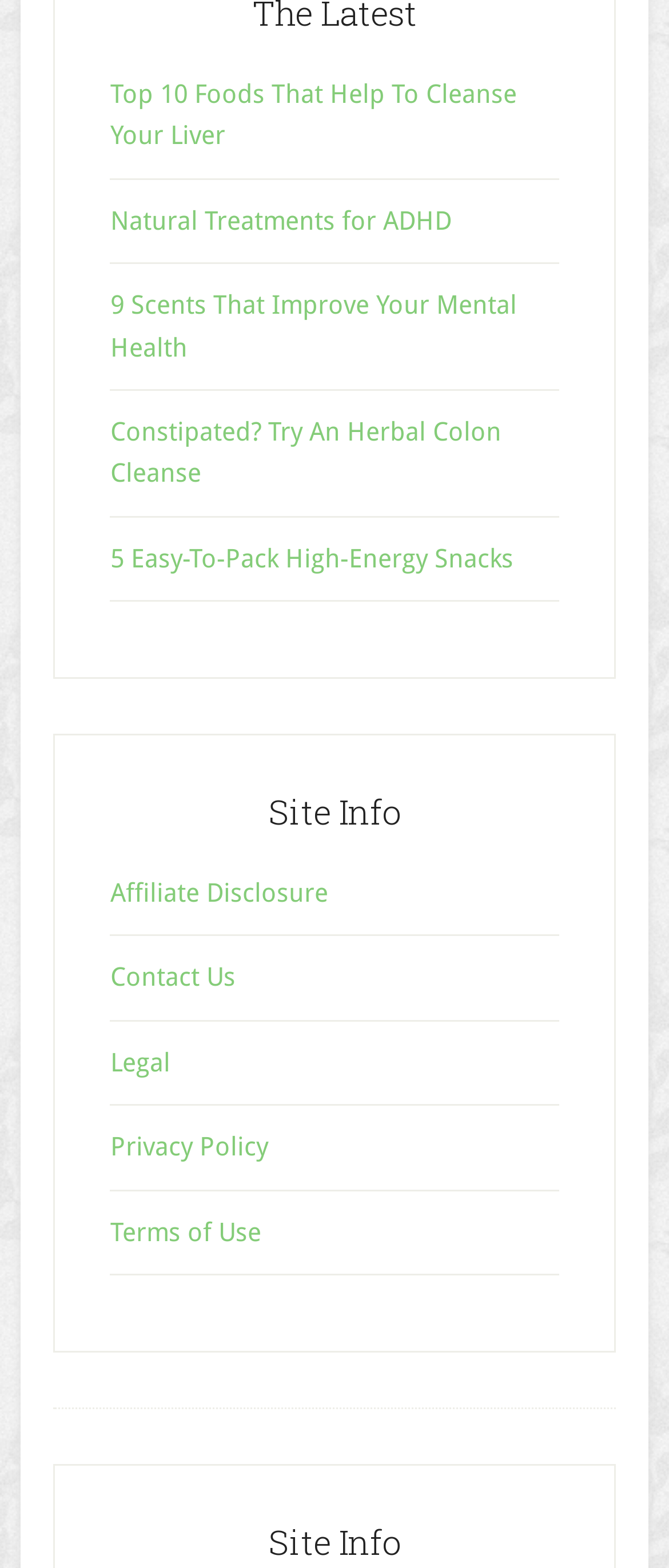What is the topic of the first link?
Refer to the image and give a detailed answer to the query.

The first link on the webpage has the text 'Top 10 Foods That Help To Cleanse Your Liver', so the topic of the first link is liver cleanse.